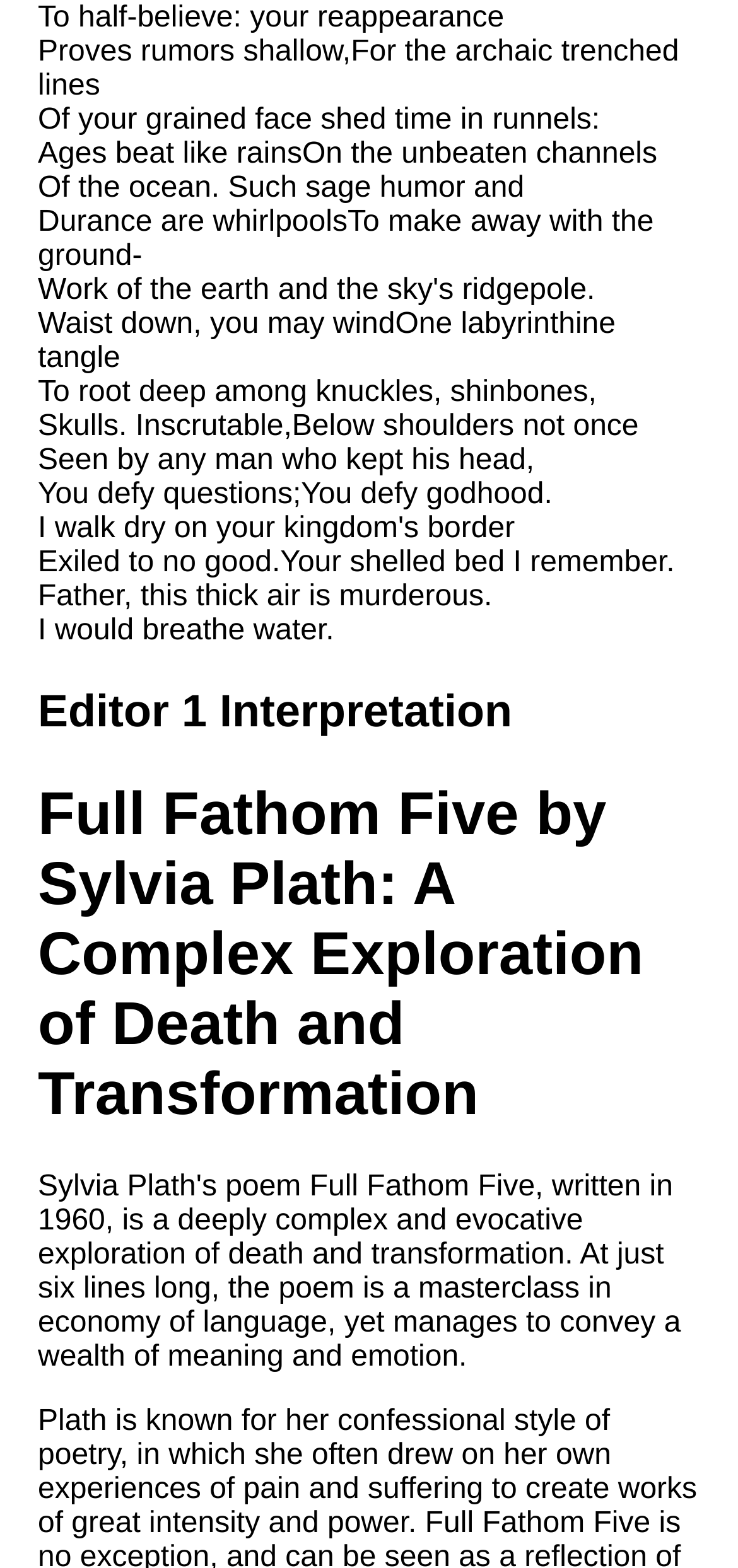Examine the image and give a thorough answer to the following question:
What is the purpose of the links on the webpage?

The links on the webpage, such as 'Annabel Lee by Edgar Allan Poe analysis' and 'The Tyger by William Blake analysis', suggest that they are meant to provide access to analyses of various poems. The presence of these links and the poem excerpts on the page suggest that the purpose of the links is to access poem analyses.